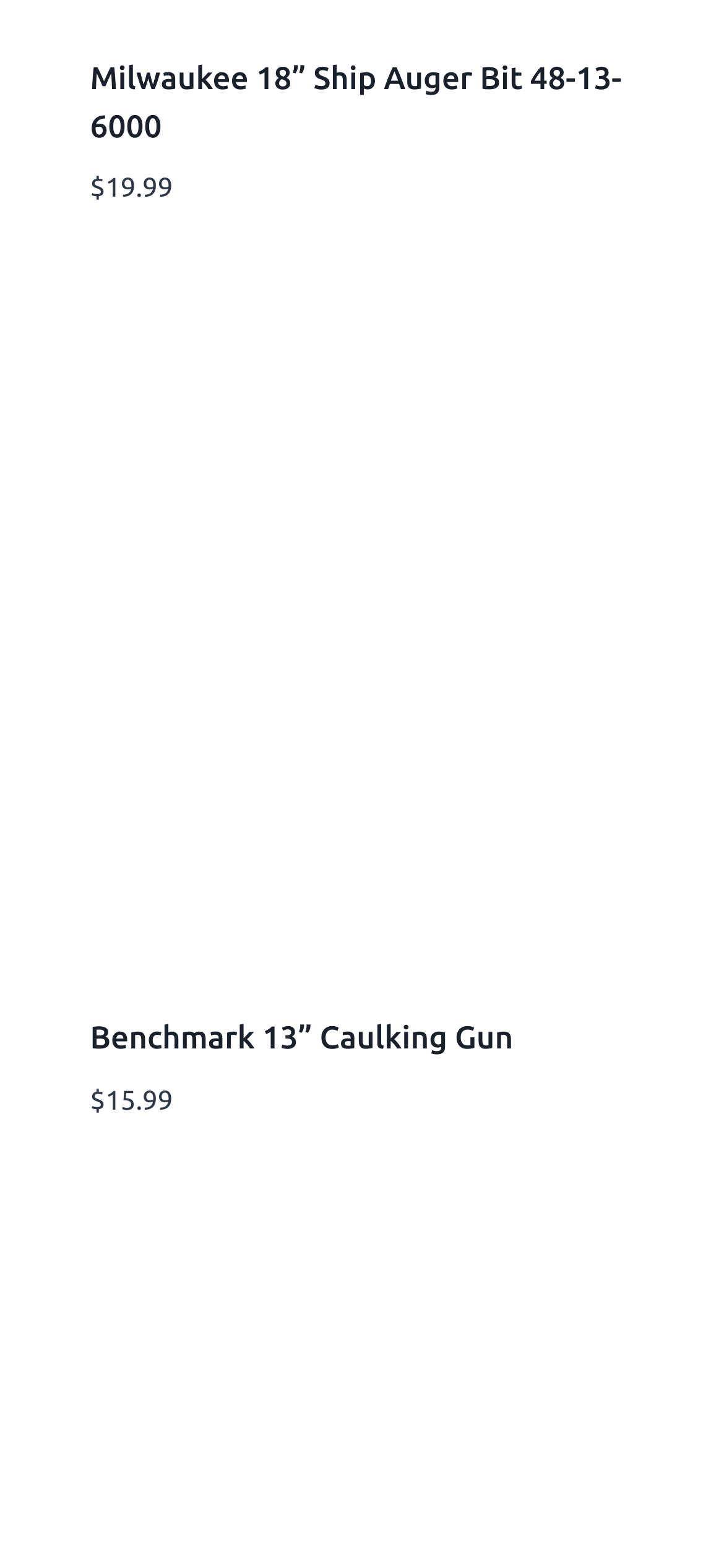What is the function of the button with 'ADD TO CART' text?
Use the information from the image to give a detailed answer to the question.

The button with 'ADD TO CART' text is a call-to-action button that allows users to add the product to their shopping cart. This is evident from the text on the button and its placement next to the product information.